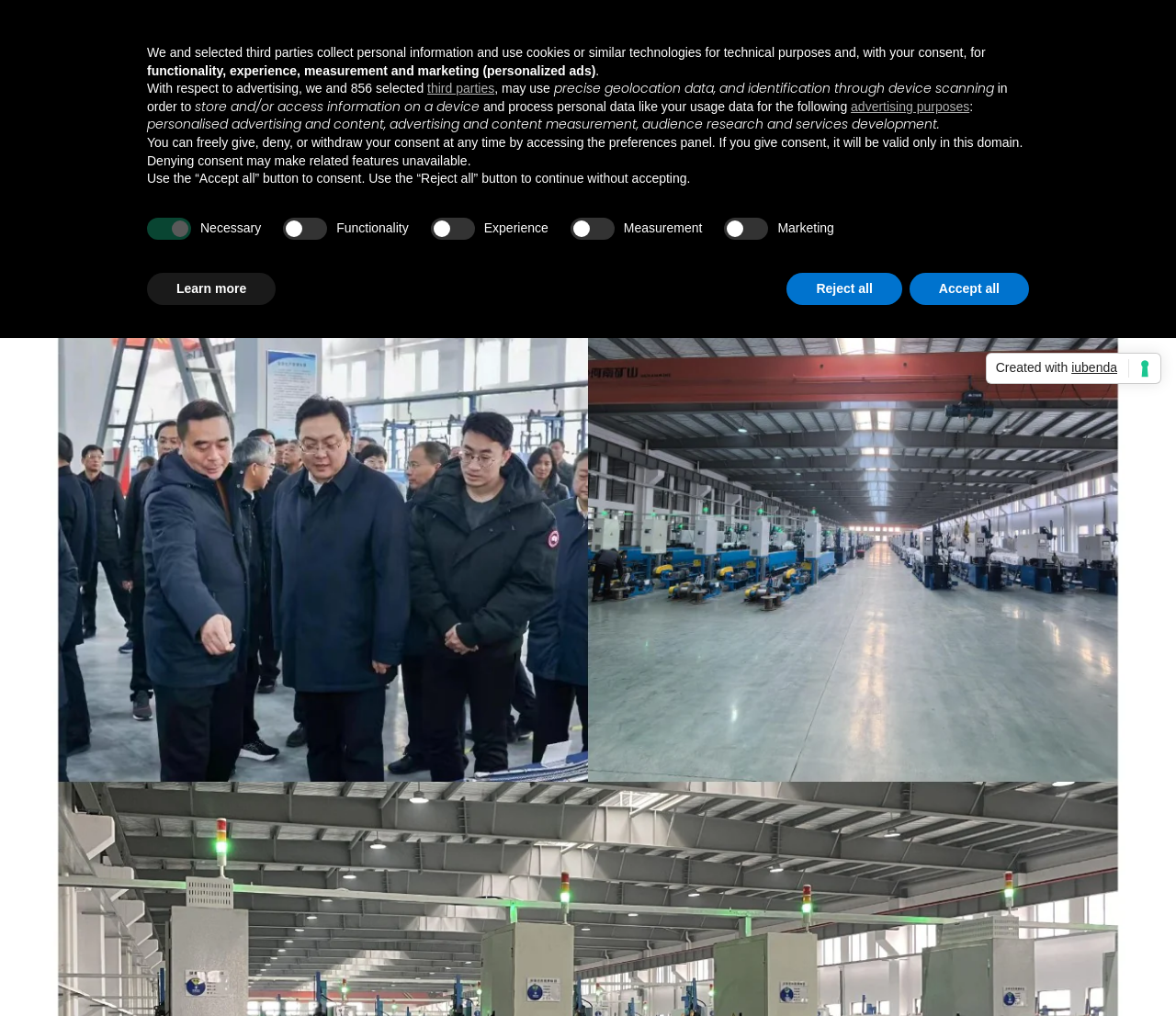Provide a comprehensive caption for the webpage.

The webpage appears to be the homepage of a company called TAIZHOU SUYANG STAINLESS STEEL WIRE ROPE CO.,LTD. At the top, there is a navigation menu with links to different sections of the website, including "Home", "Scene", "Products", "ABOUT US", "Our Factory", "Contact Us", and "Blog". 

Below the navigation menu, there is a heading that reads "SUYANG ANNUAL OUTPUT OF 20,000 TONS OF STAINLESS STEEL WIRE ROPE PROJECT". Next to the heading, there is a time element displaying the date "18 มกราคม 2024". 

The main content of the webpage is a block of text that discusses the company's use of personal information and cookies for technical purposes, functionality, experience, measurement, and marketing. The text is divided into several paragraphs and includes buttons and checkboxes for managing consent to these practices. 

At the bottom of the page, there is a link to "Created with iubenda" and a small link with the text "0".